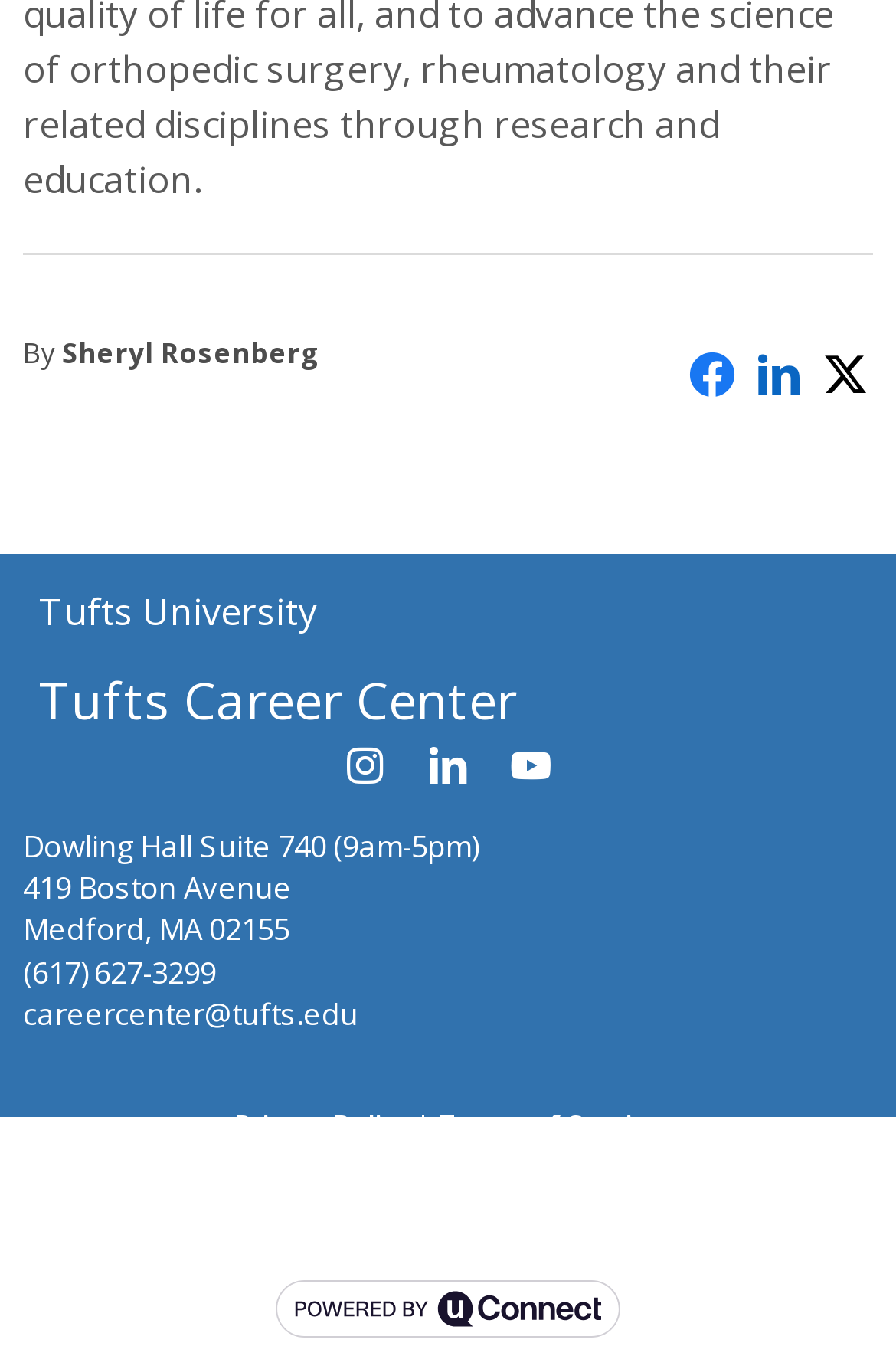What is the address of the career center?
Look at the image and answer with only one word or phrase.

419 Boston Avenue, Medford, MA 02155